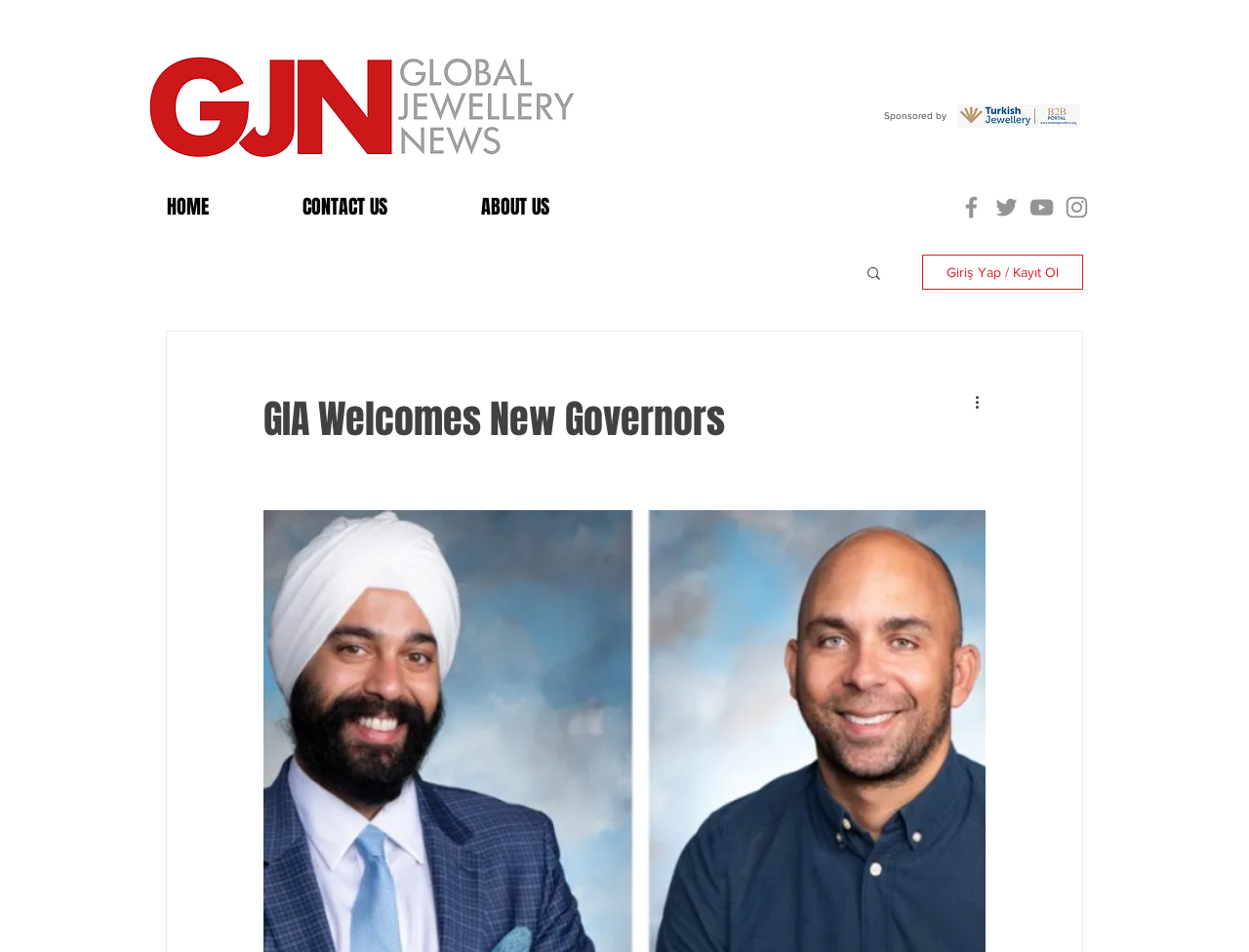What is the text above the social media links?
Analyze the screenshot and provide a detailed answer to the question.

The text above the social media links is 'Sosyal Medya', which is identified as a list element with bounding box coordinates [0.766, 0.203, 0.873, 0.233].